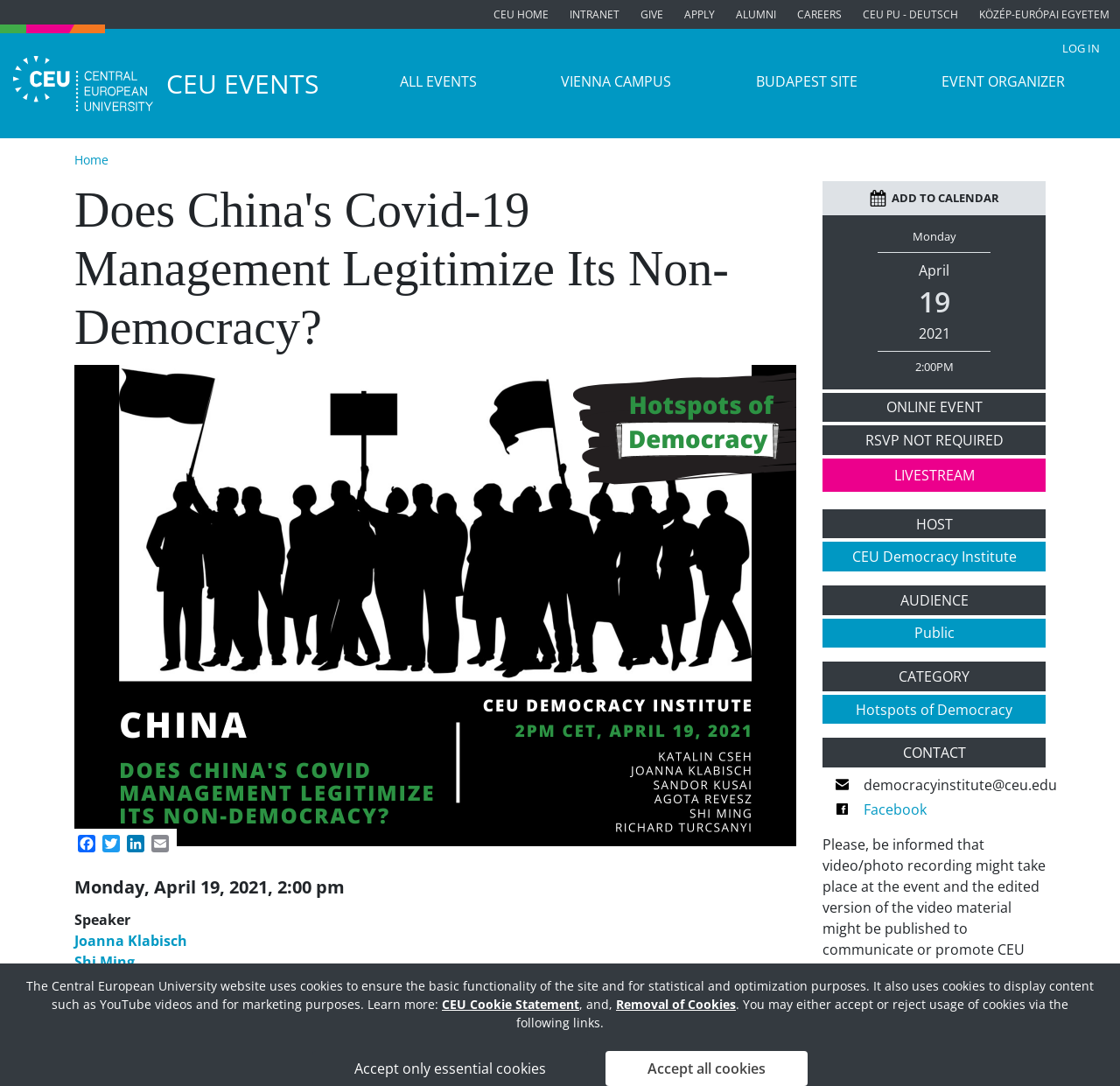Use a single word or phrase to answer the question:
What is the topic of the event?

China's Covid-19 Management